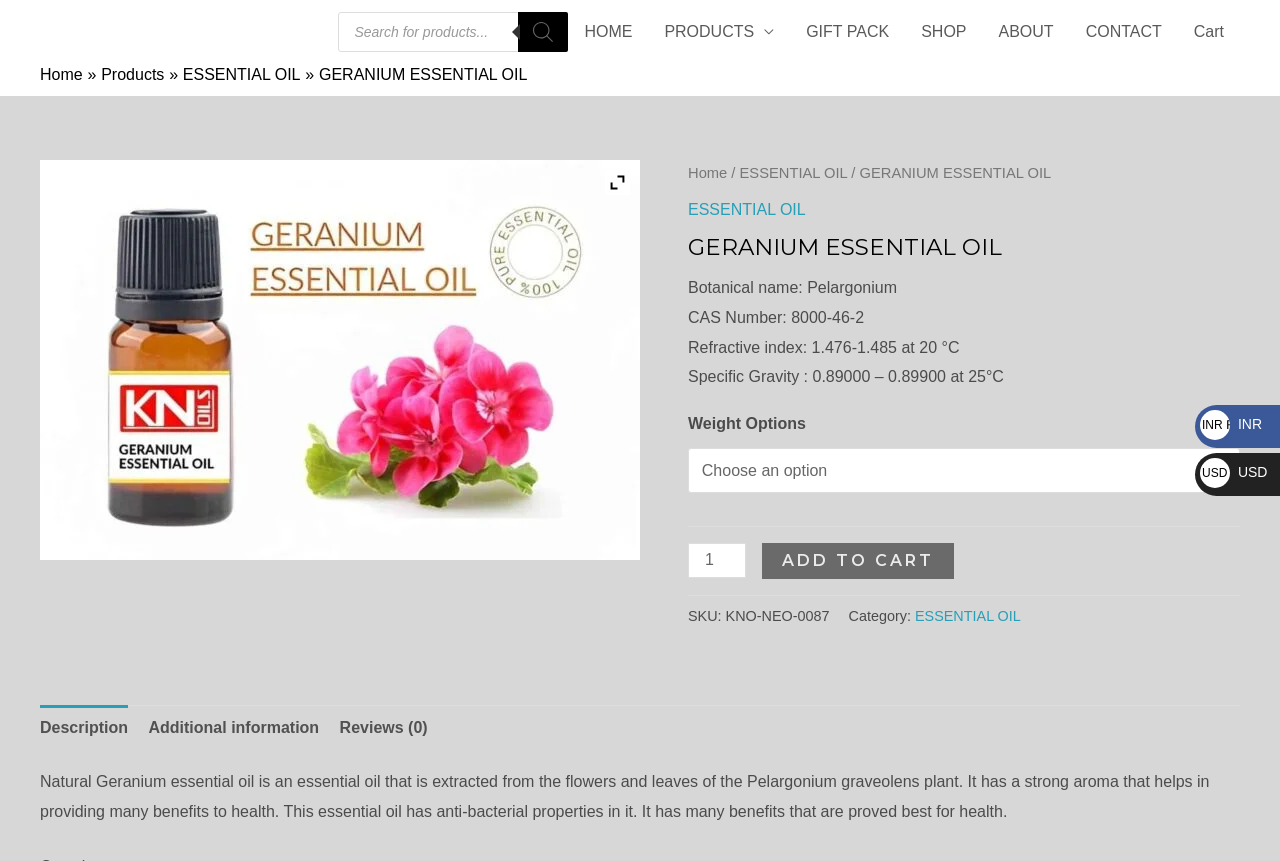Based on the element description: "parent_node: Products search aria-label="Search"", identify the bounding box coordinates for this UI element. The coordinates must be four float numbers between 0 and 1, listed as [left, top, right, bottom].

[0.405, 0.014, 0.444, 0.06]